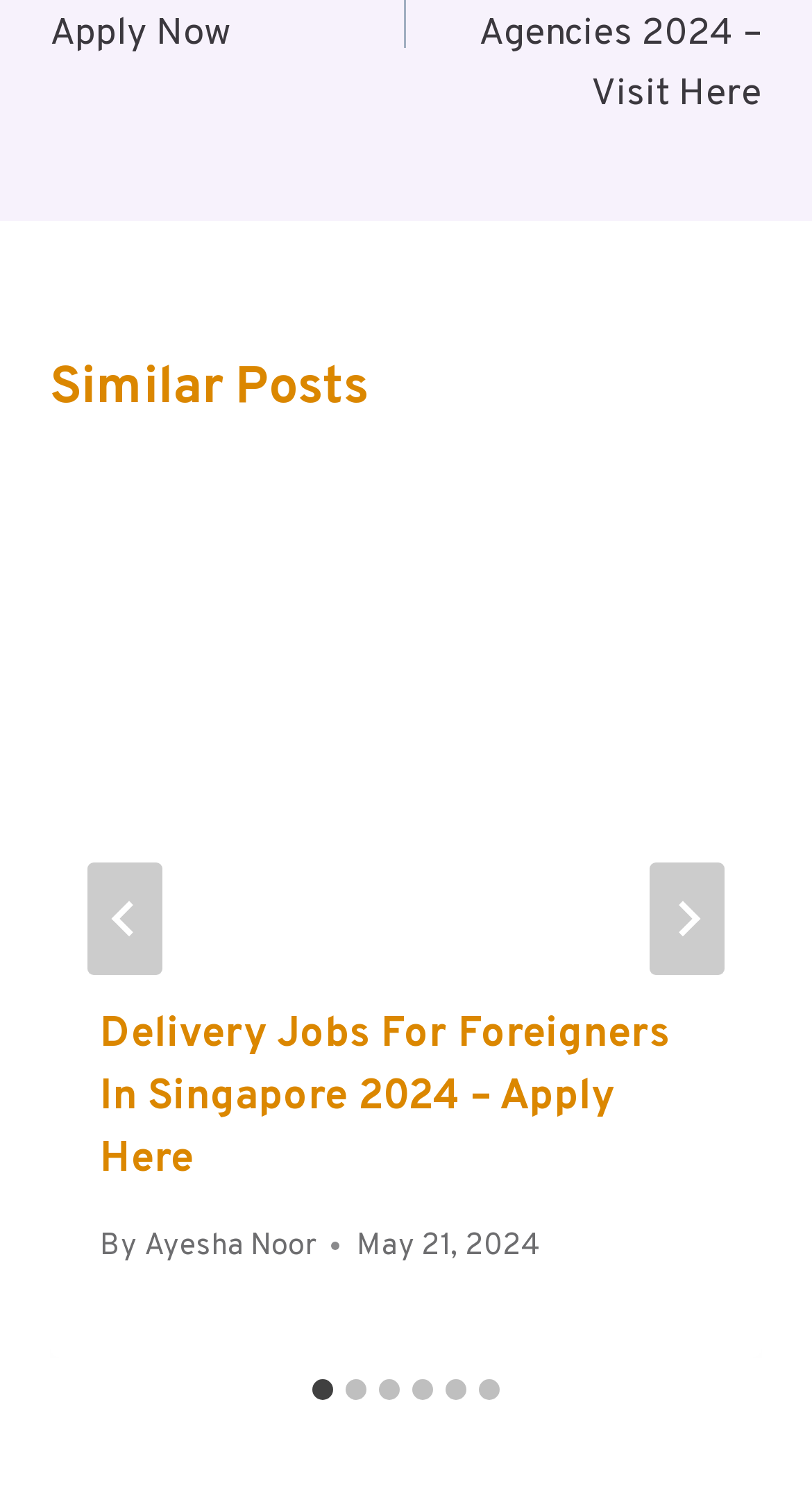Please identify the bounding box coordinates of the clickable area that will allow you to execute the instruction: "Go to last slide".

[0.108, 0.572, 0.2, 0.646]